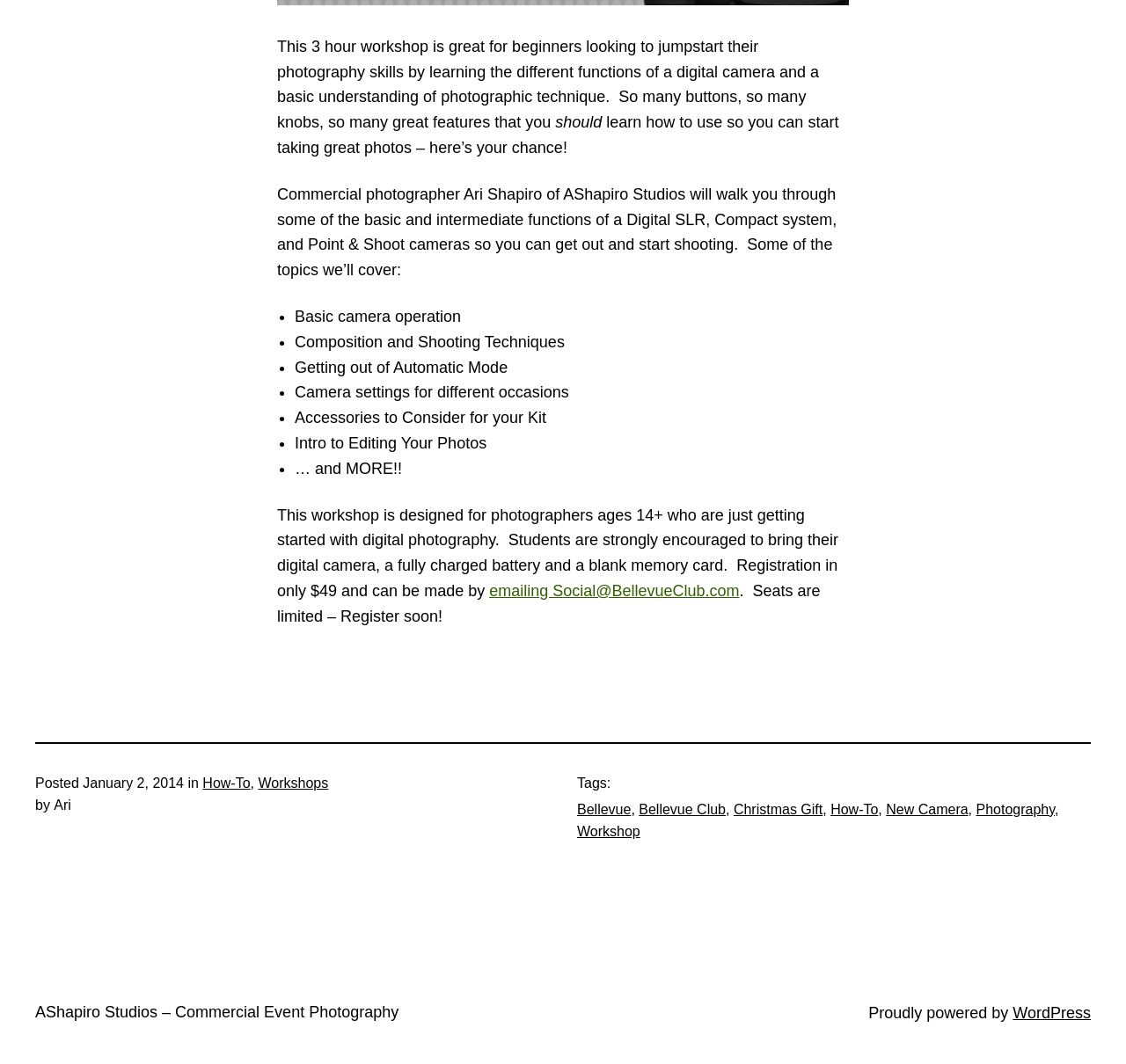What is the age range for photographers attending the workshop?
Kindly offer a comprehensive and detailed response to the question.

The age range for photographers attending the workshop is 14 and above, as stated in the text 'This workshop is designed for photographers ages 14+...'.